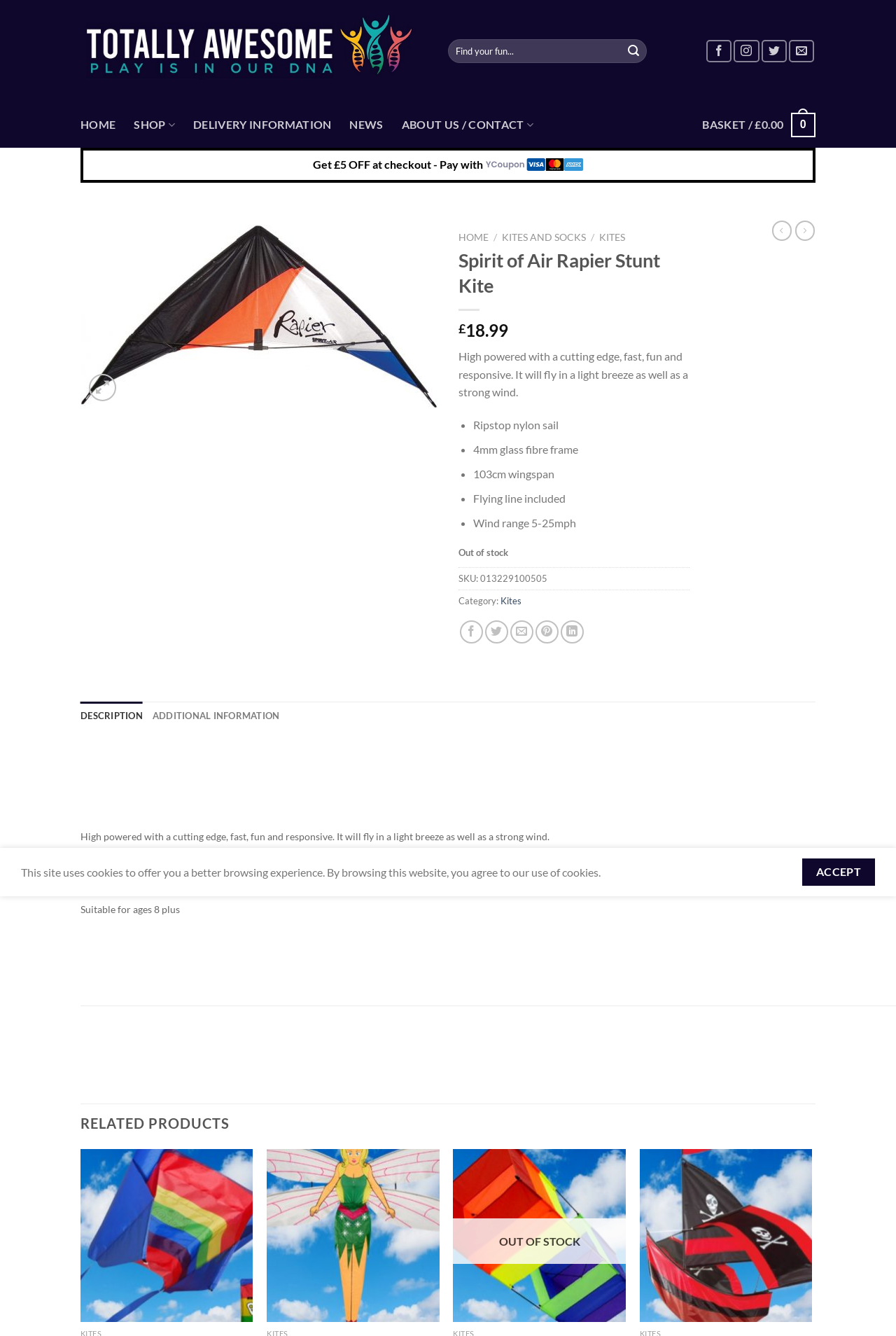Provide the bounding box coordinates, formatted as (top-left x, top-left y, bottom-right x, bottom-right y), with all values being floating point numbers between 0 and 1. Identify the bounding box of the UI element that matches the description: Home

[0.512, 0.174, 0.545, 0.182]